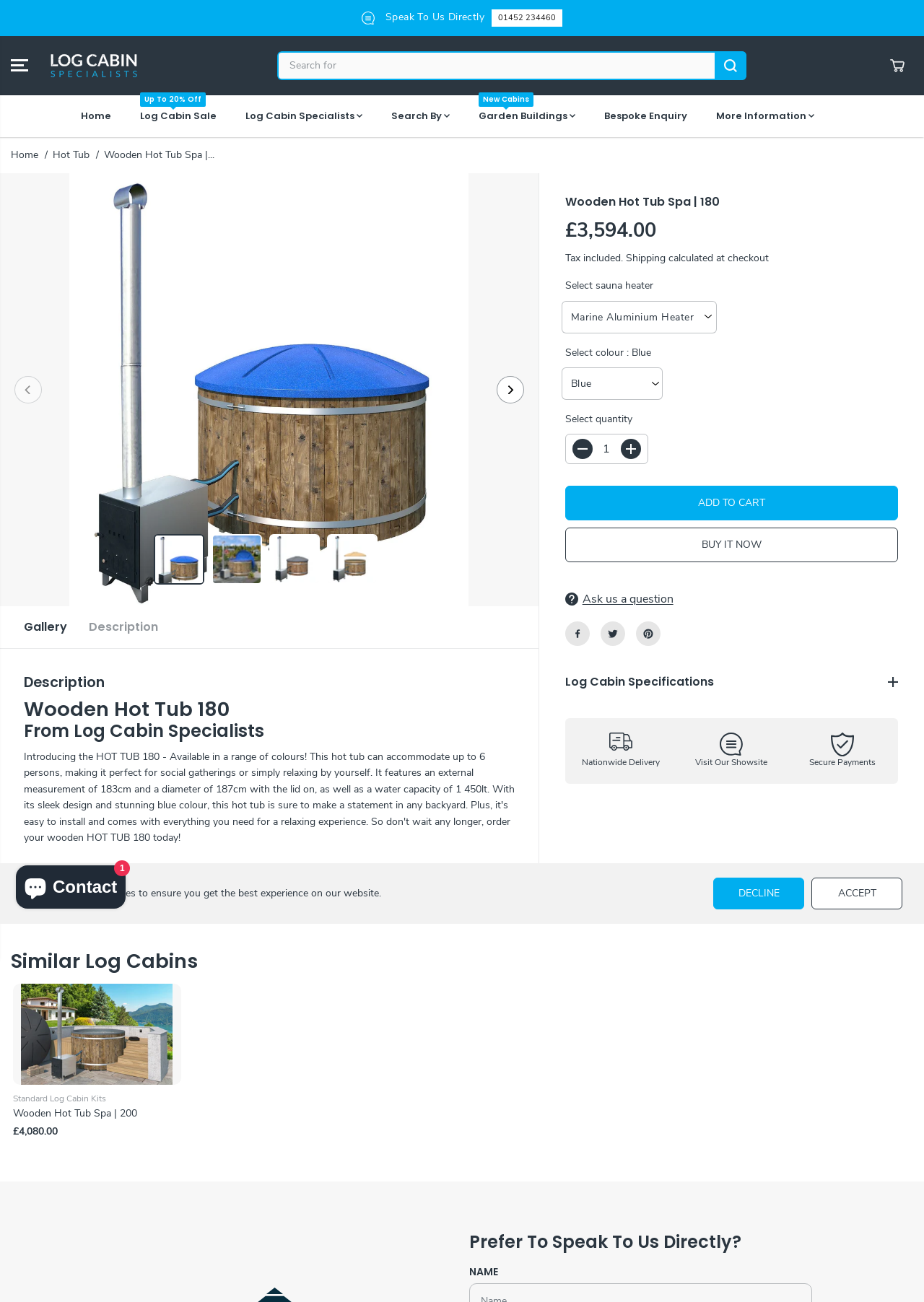Answer the following query concisely with a single word or phrase:
What is the function of the button with the text 'ADD TO CART'?

to add the product to the cart